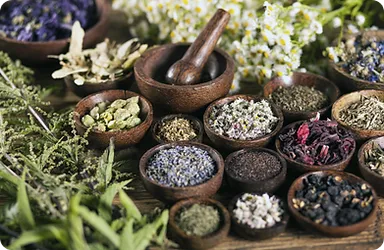What is the focus of Naturopathy?
Please interpret the details in the image and answer the question thoroughly.

According to the caption, Naturopathy focuses on promoting health and well-being through natural means, which is reflected in the image showcasing herbs and natural remedies as tools for nurturing the body.